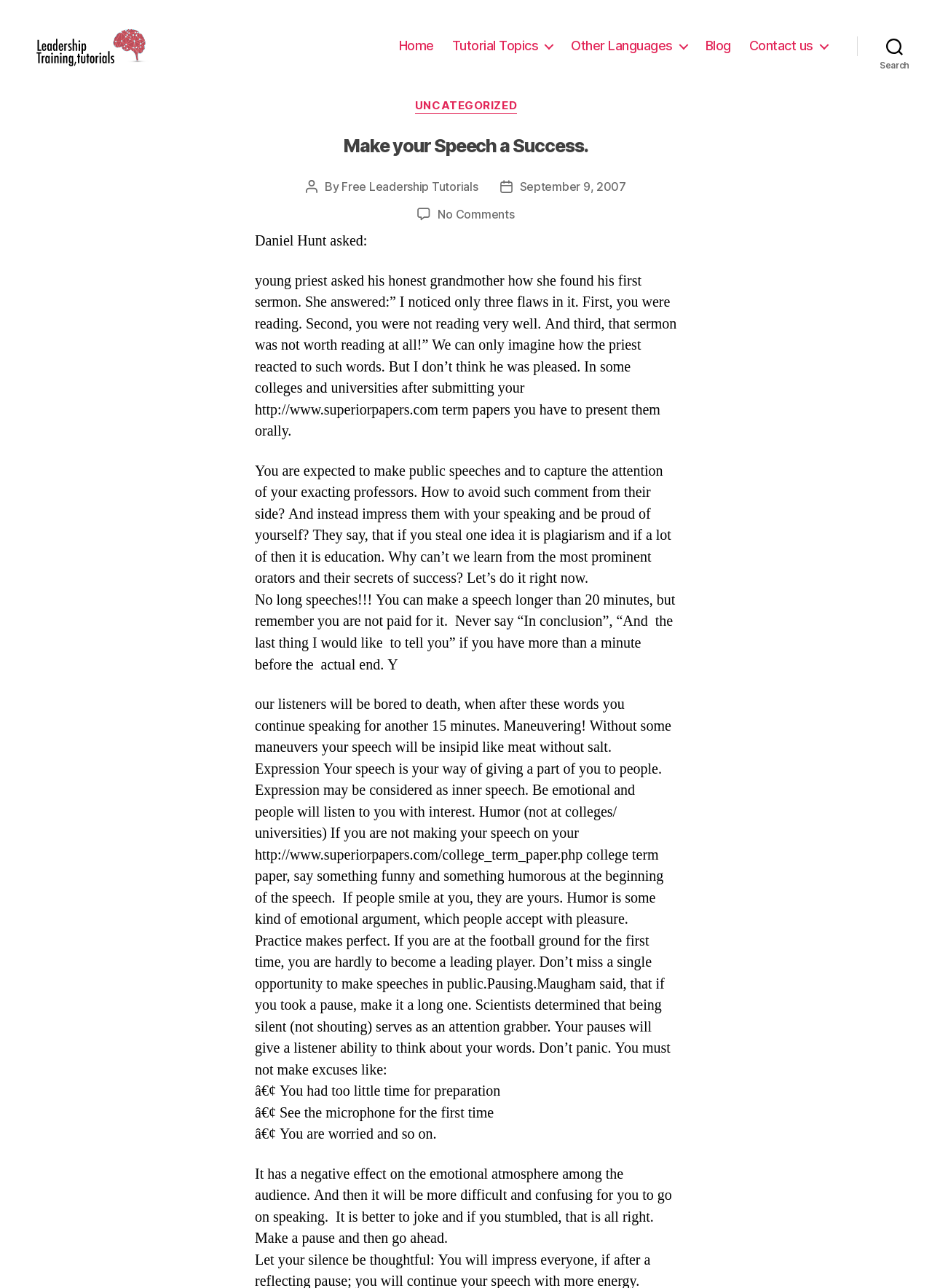Given the webpage screenshot and the description, determine the bounding box coordinates (top-left x, top-left y, bottom-right x, bottom-right y) that define the location of the UI element matching this description: Free Leadership Tutorials

[0.367, 0.139, 0.513, 0.151]